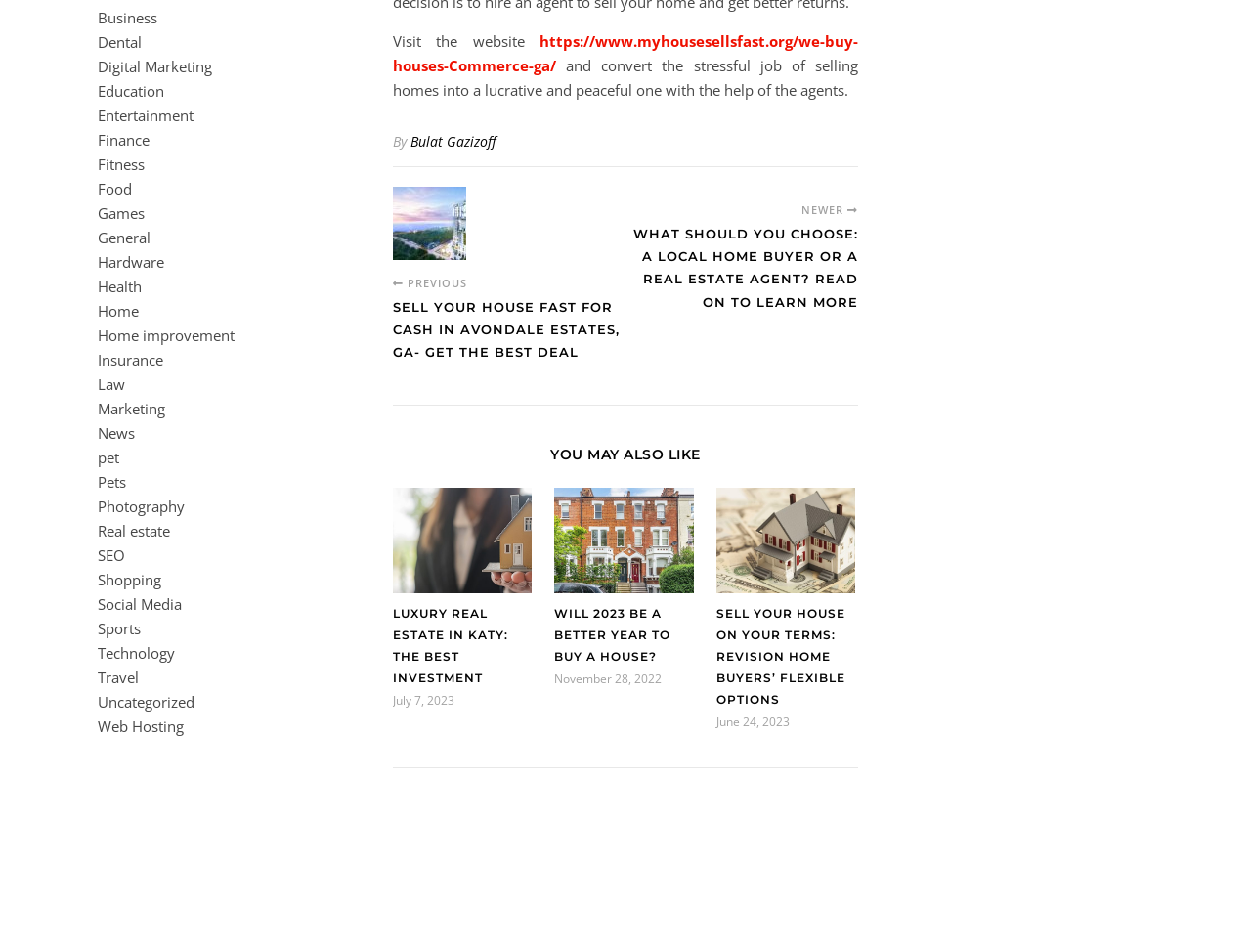Find the bounding box coordinates of the UI element according to this description: "Entertainment".

[0.078, 0.111, 0.155, 0.131]